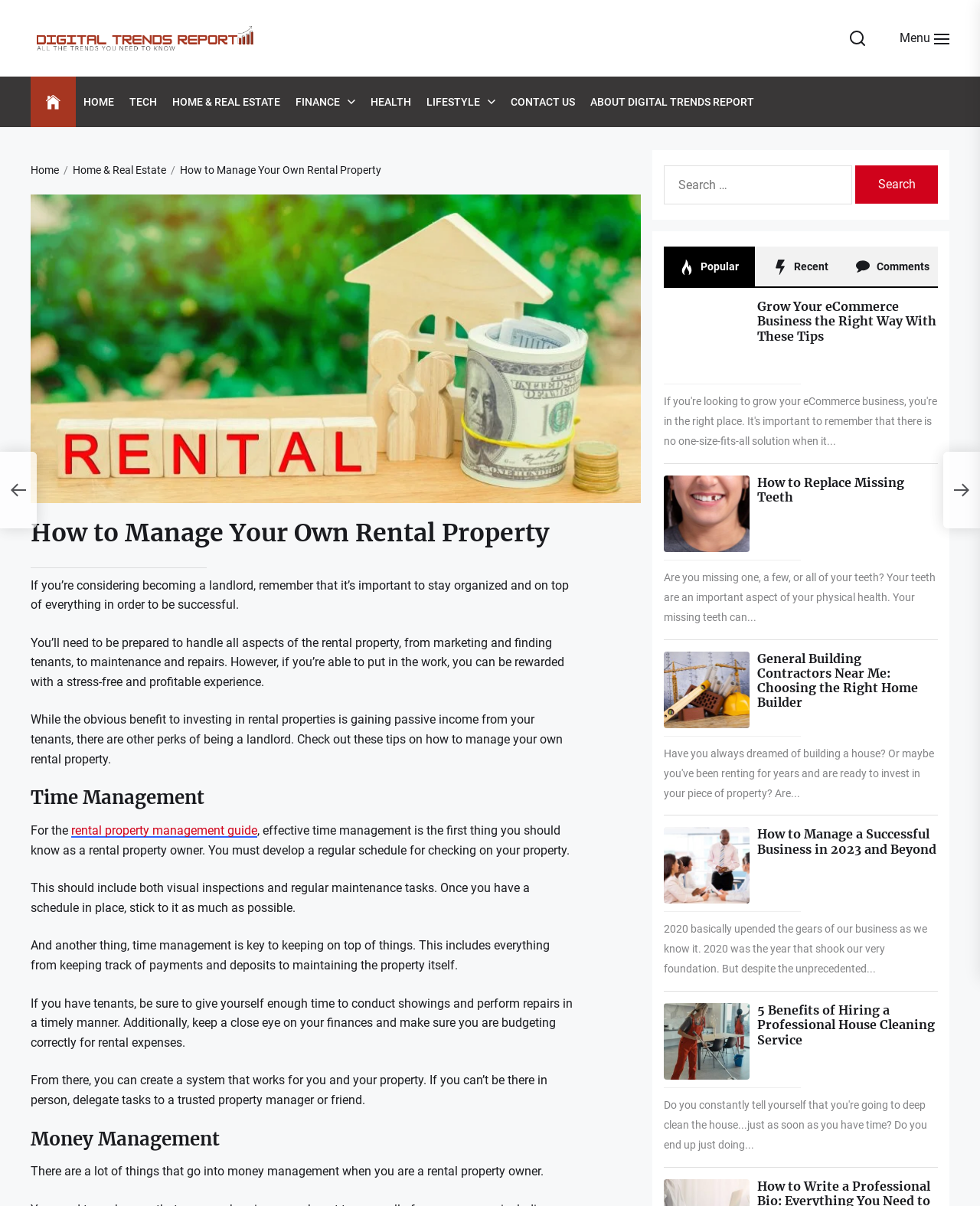Identify the bounding box for the UI element described as: "How to Replace Missing Teeth". Ensure the coordinates are four float numbers between 0 and 1, formatted as [left, top, right, bottom].

[0.773, 0.394, 0.923, 0.418]